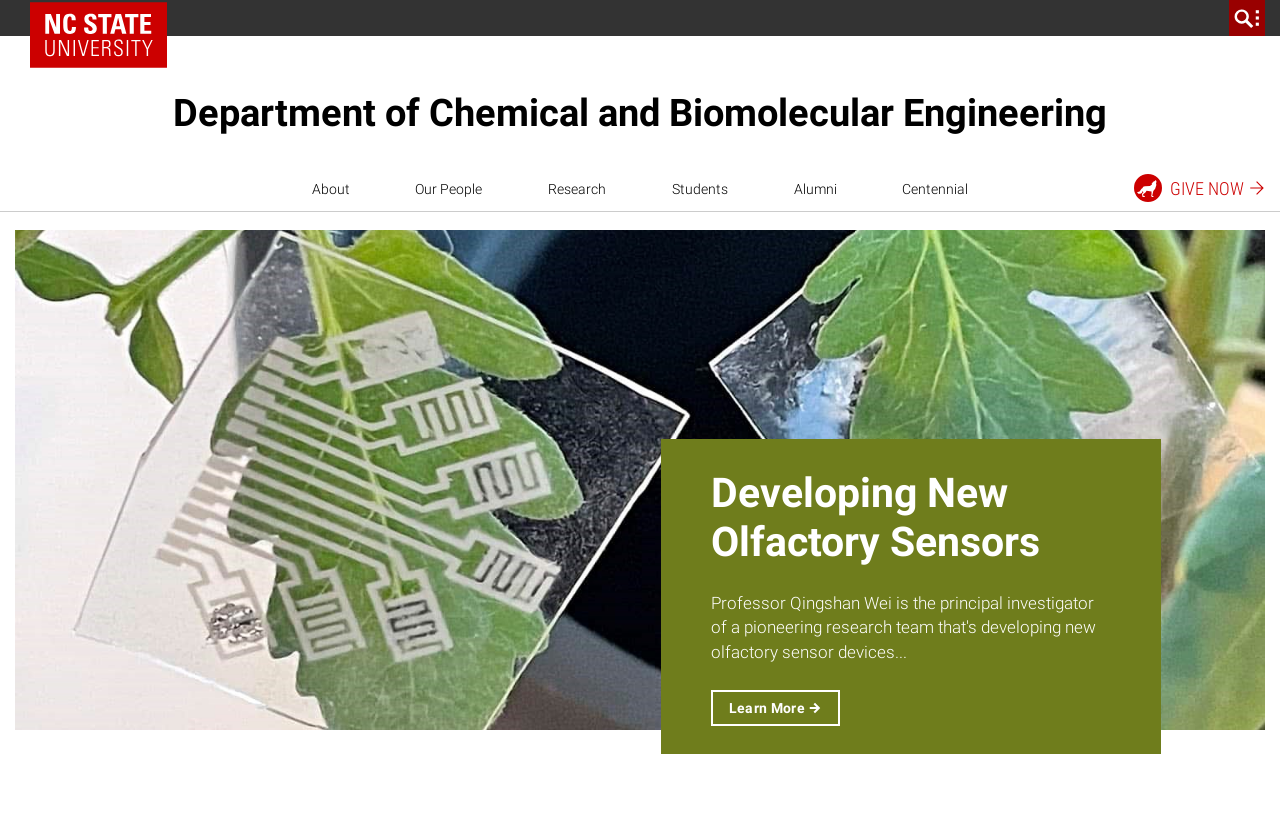What is the topic of the featured research?
Using the image as a reference, deliver a detailed and thorough answer to the question.

The featured research is about developing new olfactory sensors, as indicated by the heading 'Developing New Olfactory Sensors'.